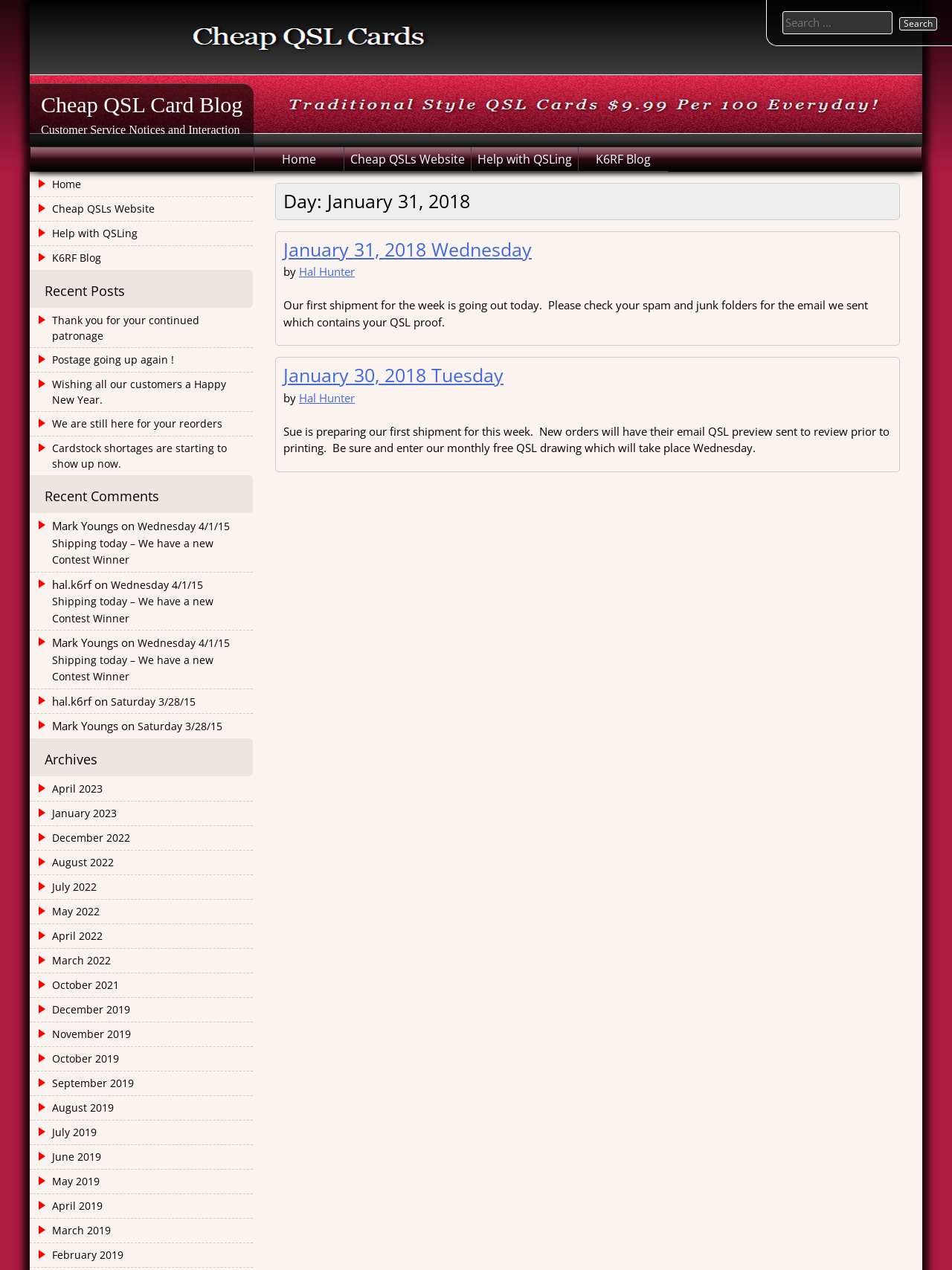Provide a single word or phrase to answer the given question: 
What is the date of the first post?

January 31, 2018